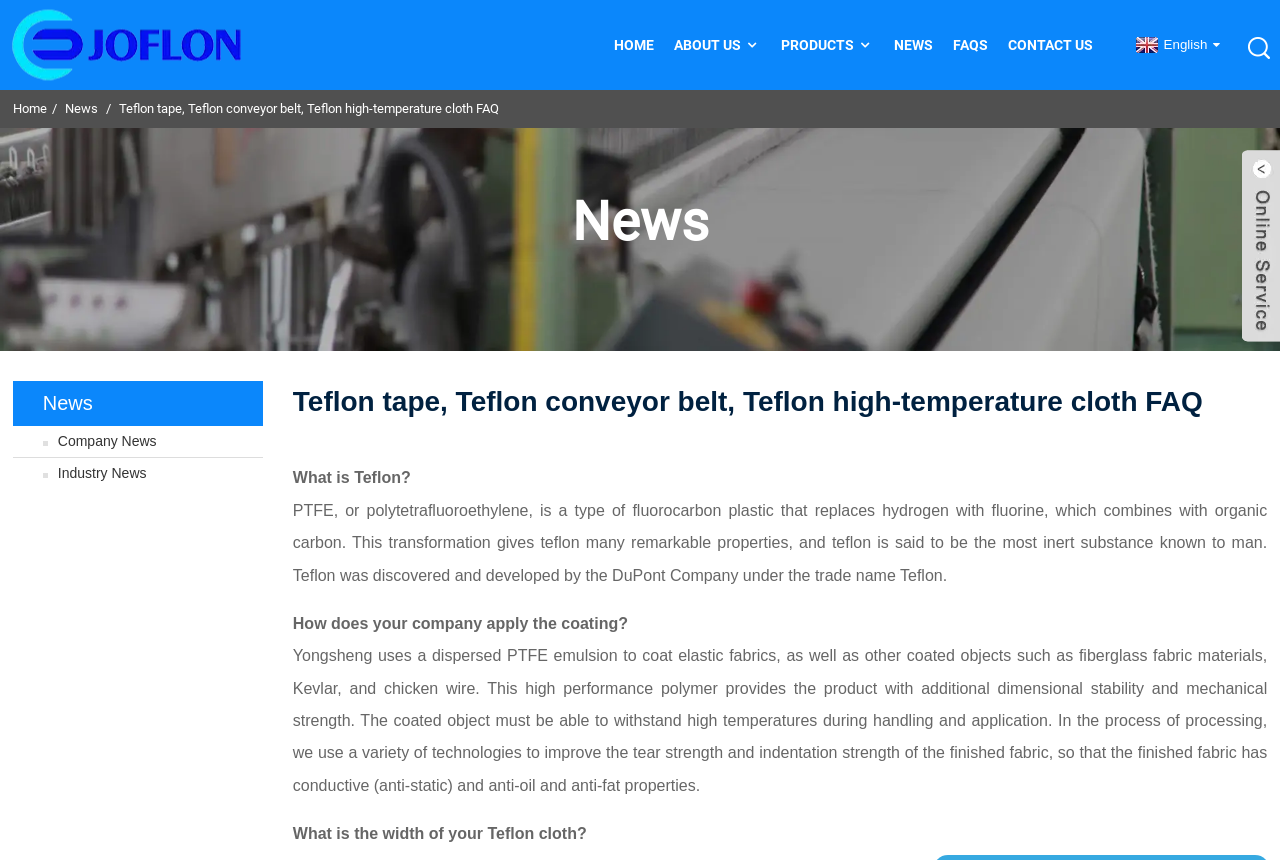Give a one-word or one-phrase response to the question:
What is the company name mentioned on this webpage?

Yongsheng